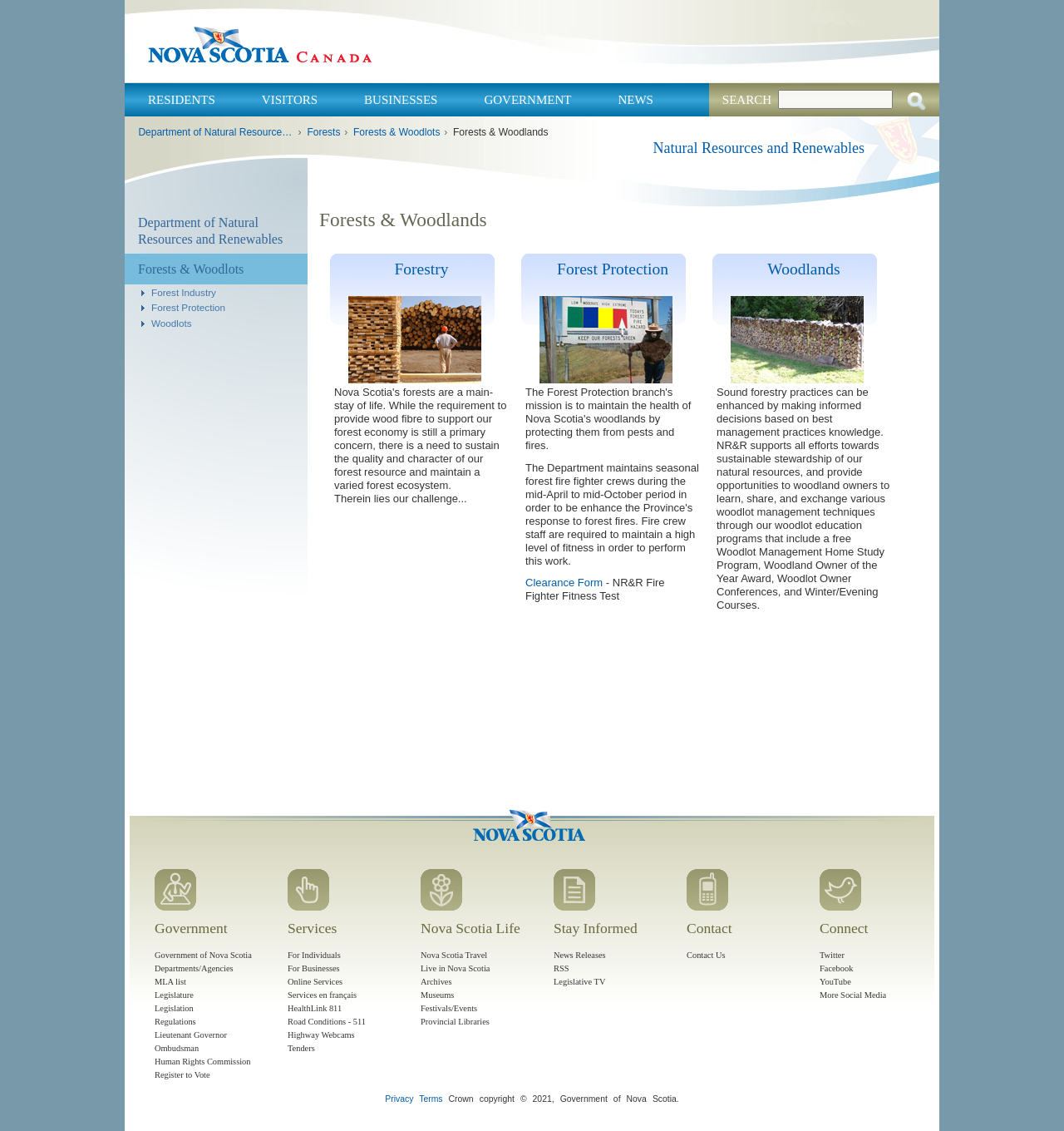Identify the bounding box coordinates of the HTML element based on this description: "alt="Government of Nova Scotia, Canada"".

[0.117, 0.028, 0.35, 0.039]